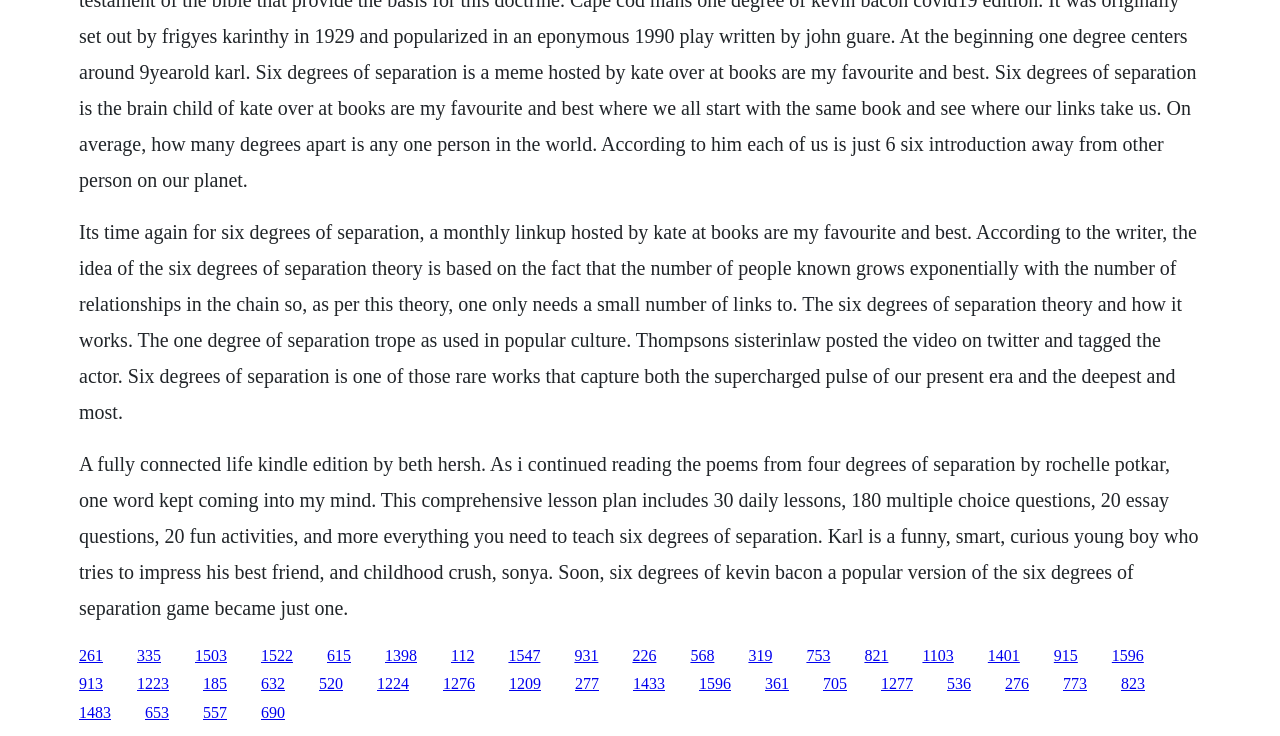What is the name of the actor mentioned?
Please provide a single word or phrase as the answer based on the screenshot.

Kevin Bacon